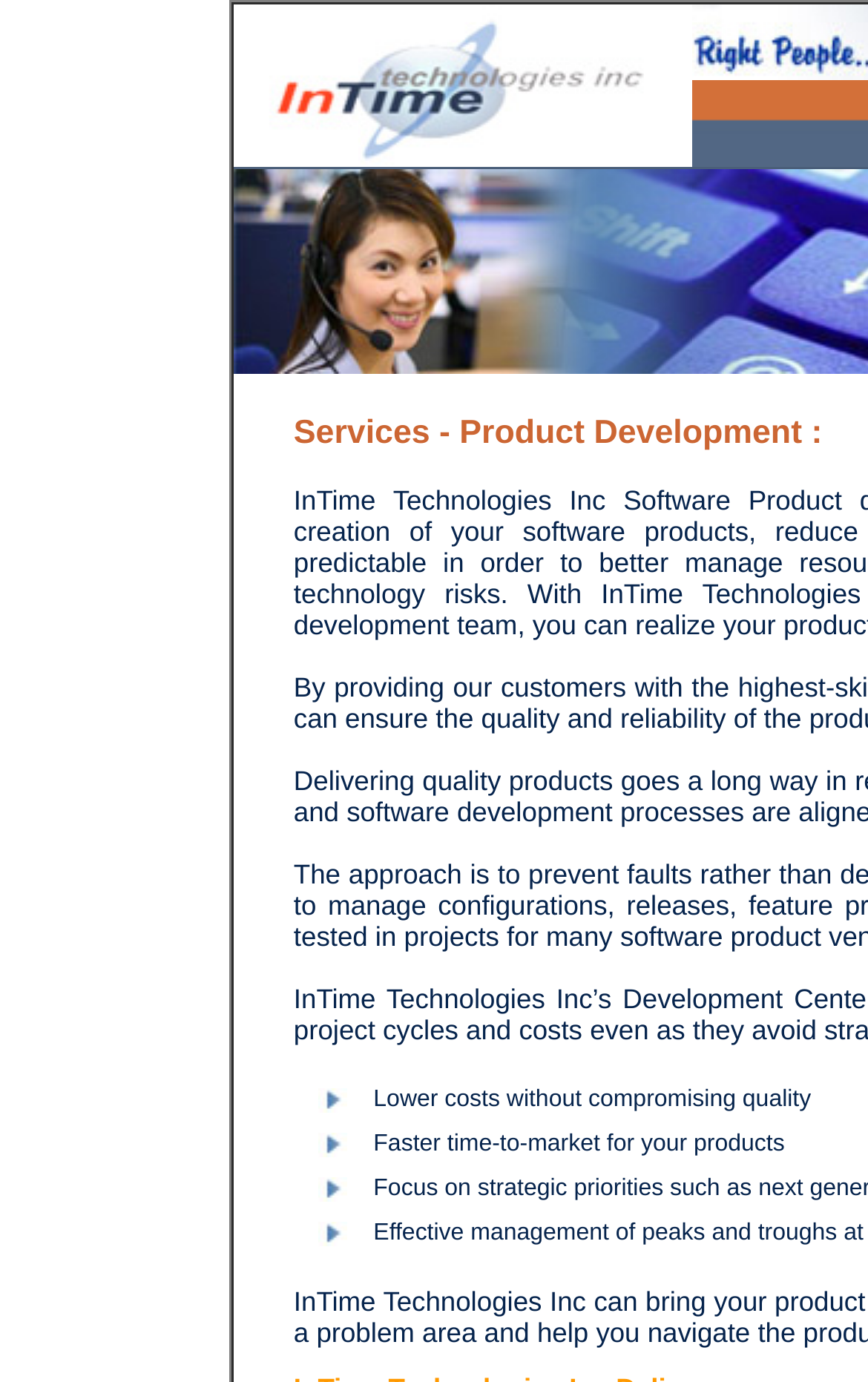Respond to the question below with a single word or phrase: How many table cells are there in the grid layout?

8